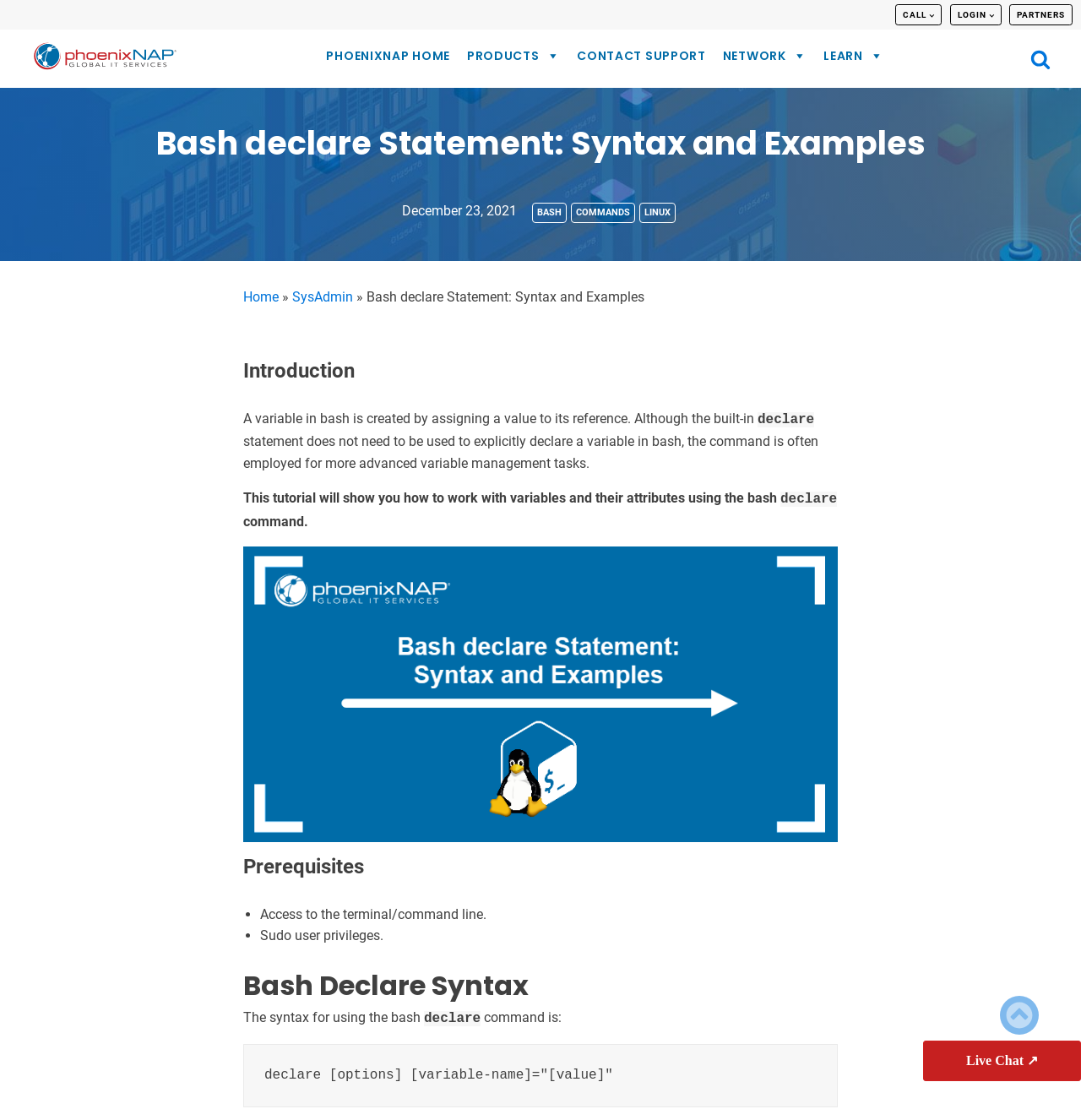What is required to follow this tutorial? Examine the screenshot and reply using just one word or a brief phrase.

Access to terminal and sudo user privileges